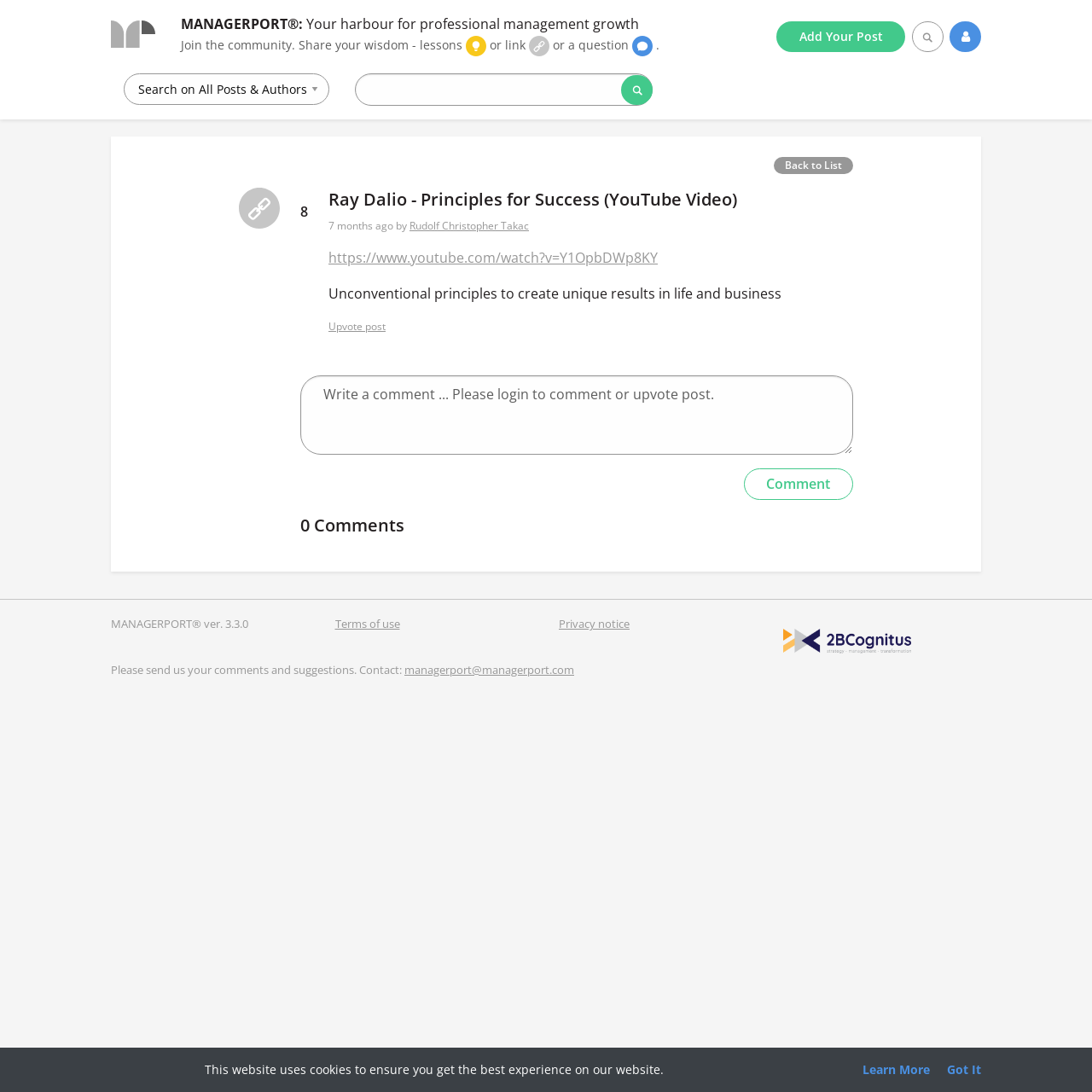What is the purpose of the 'Add Your Post' button?
Please provide a detailed and comprehensive answer to the question.

The purpose of the 'Add Your Post' button is to allow users to add a new post, which is indicated by the button's text and its location at the top-right corner of the webpage.